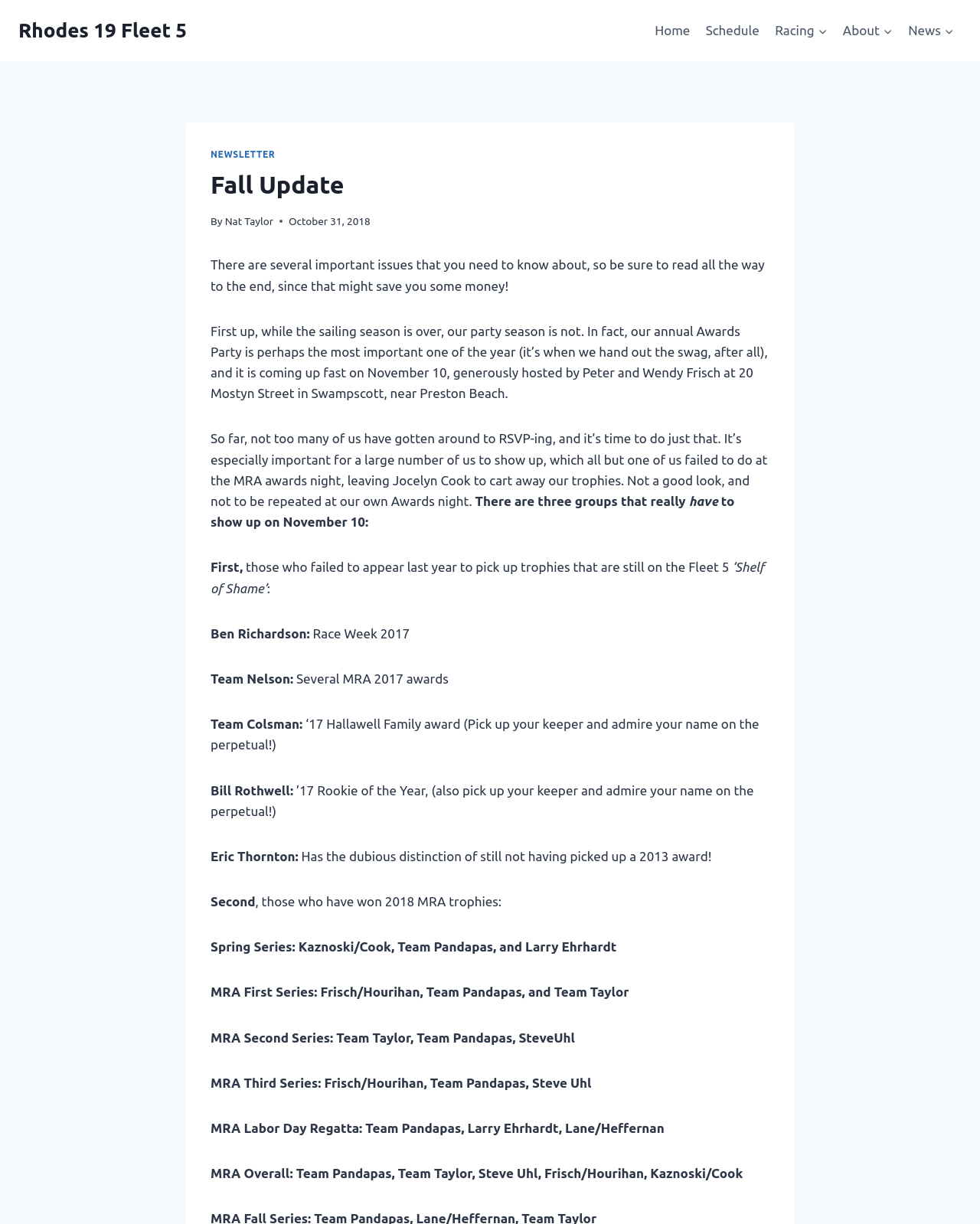Who is the author of the newsletter?
From the image, respond with a single word or phrase.

Nat Taylor